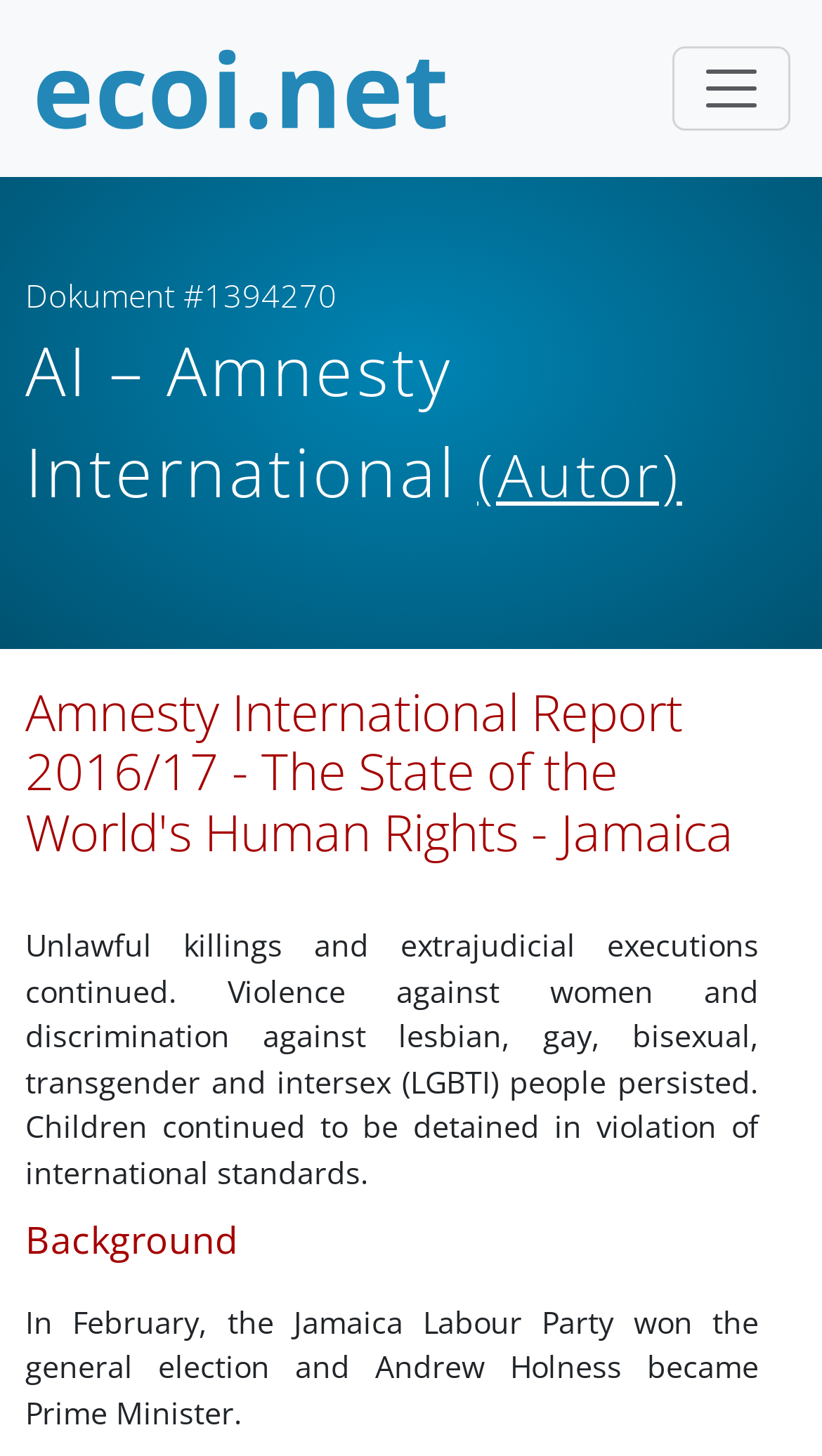Please provide a short answer using a single word or phrase for the question:
Who became Prime Minister in February?

Andrew Holness